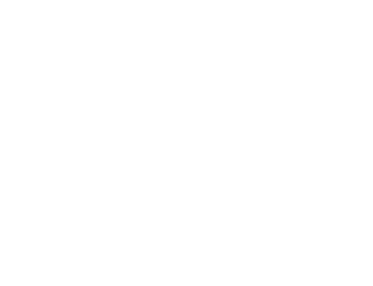What industry does the logo relate to?
Examine the image and provide an in-depth answer to the question.

The logo relates to the roofing industry, specifically representing Lankford Roofing and Construction LLC's commitment to excellence in service and construction quality.